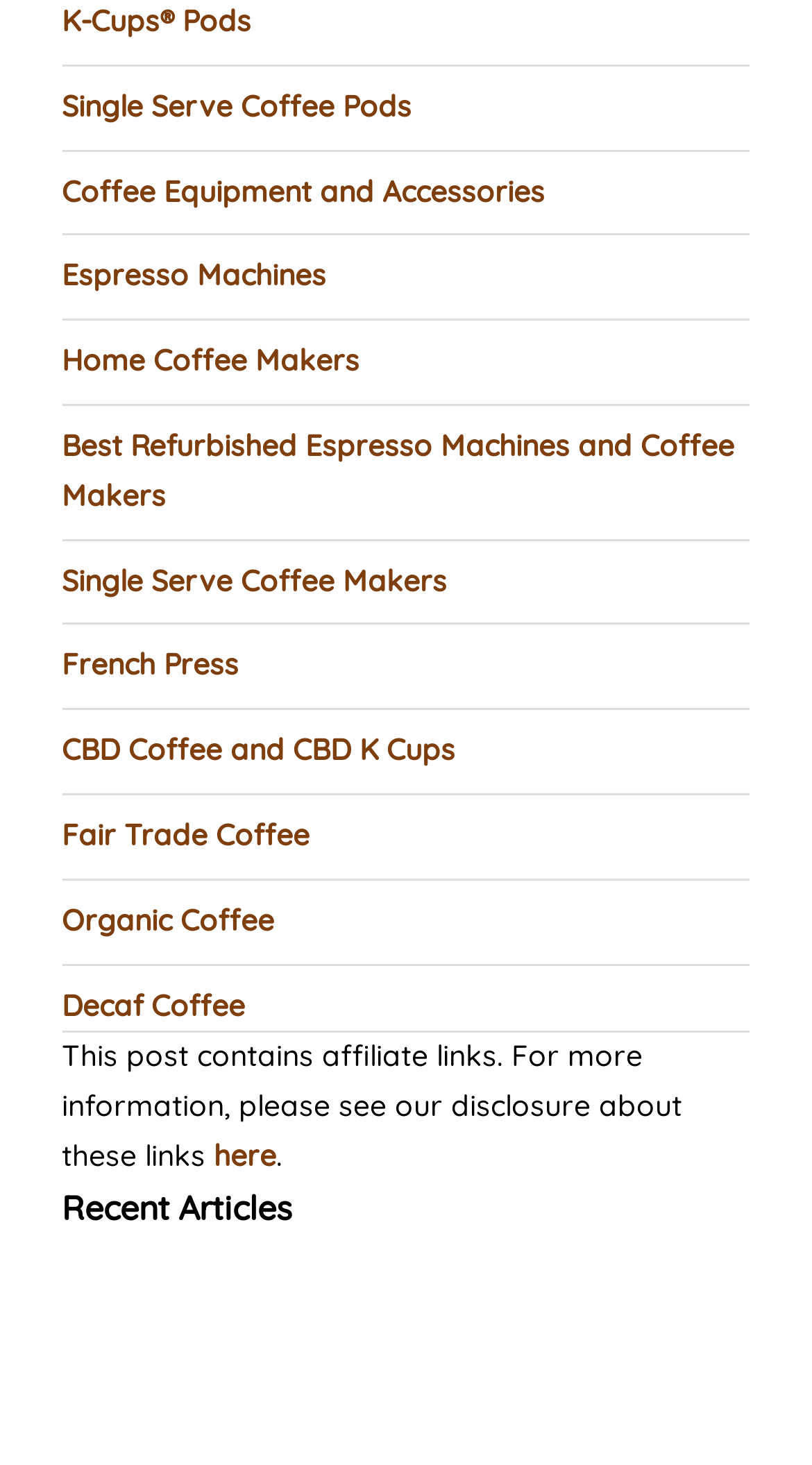Given the element description Organic Coffee, predict the bounding box coordinates for the UI element in the webpage screenshot. The format should be (top-left x, top-left y, bottom-right x, bottom-right y), and the values should be between 0 and 1.

[0.076, 0.615, 0.338, 0.641]